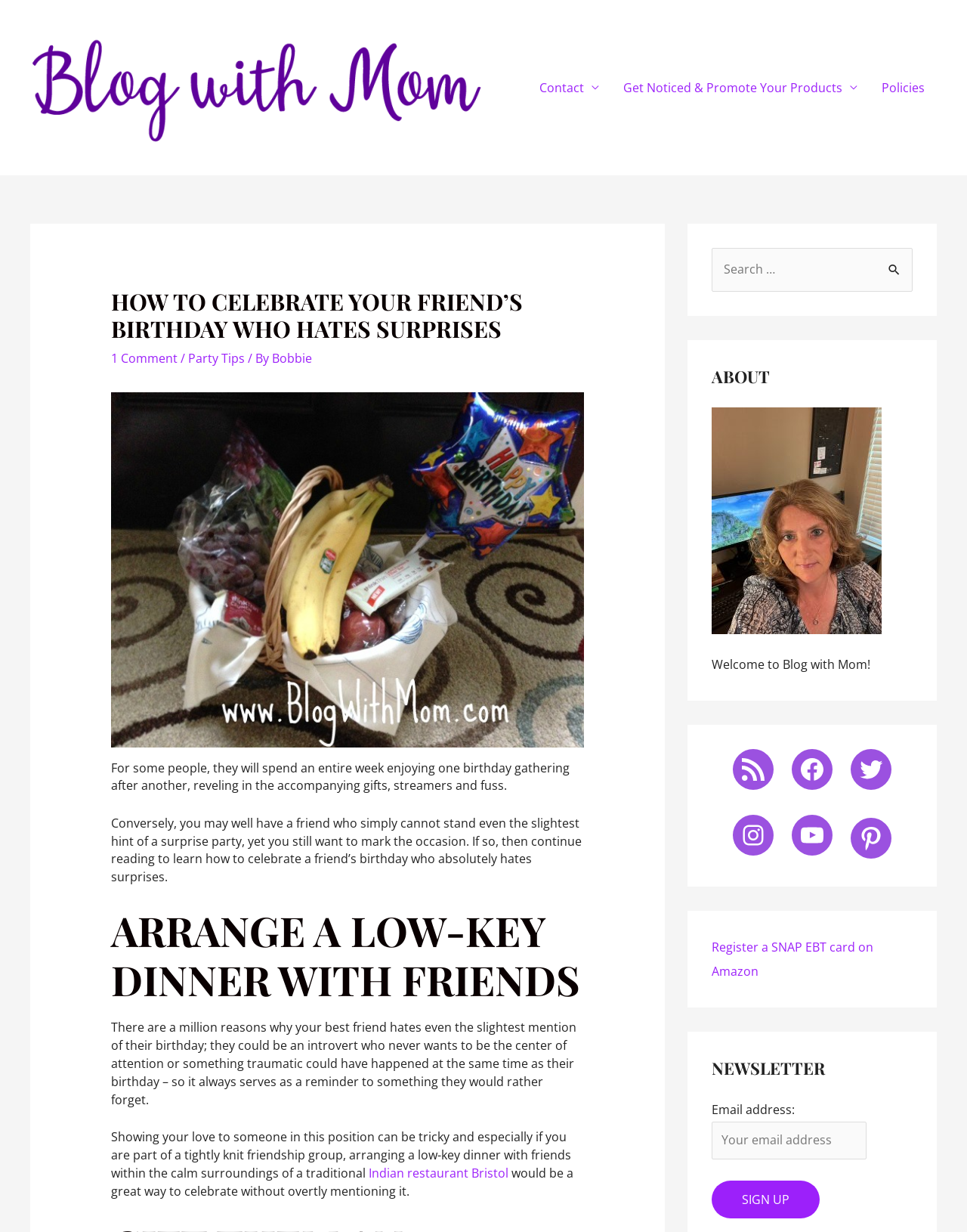Extract the bounding box coordinates for the UI element described by the text: "alt="Linkedin Ebraz"". The coordinates should be in the form of [left, top, right, bottom] with values between 0 and 1.

None